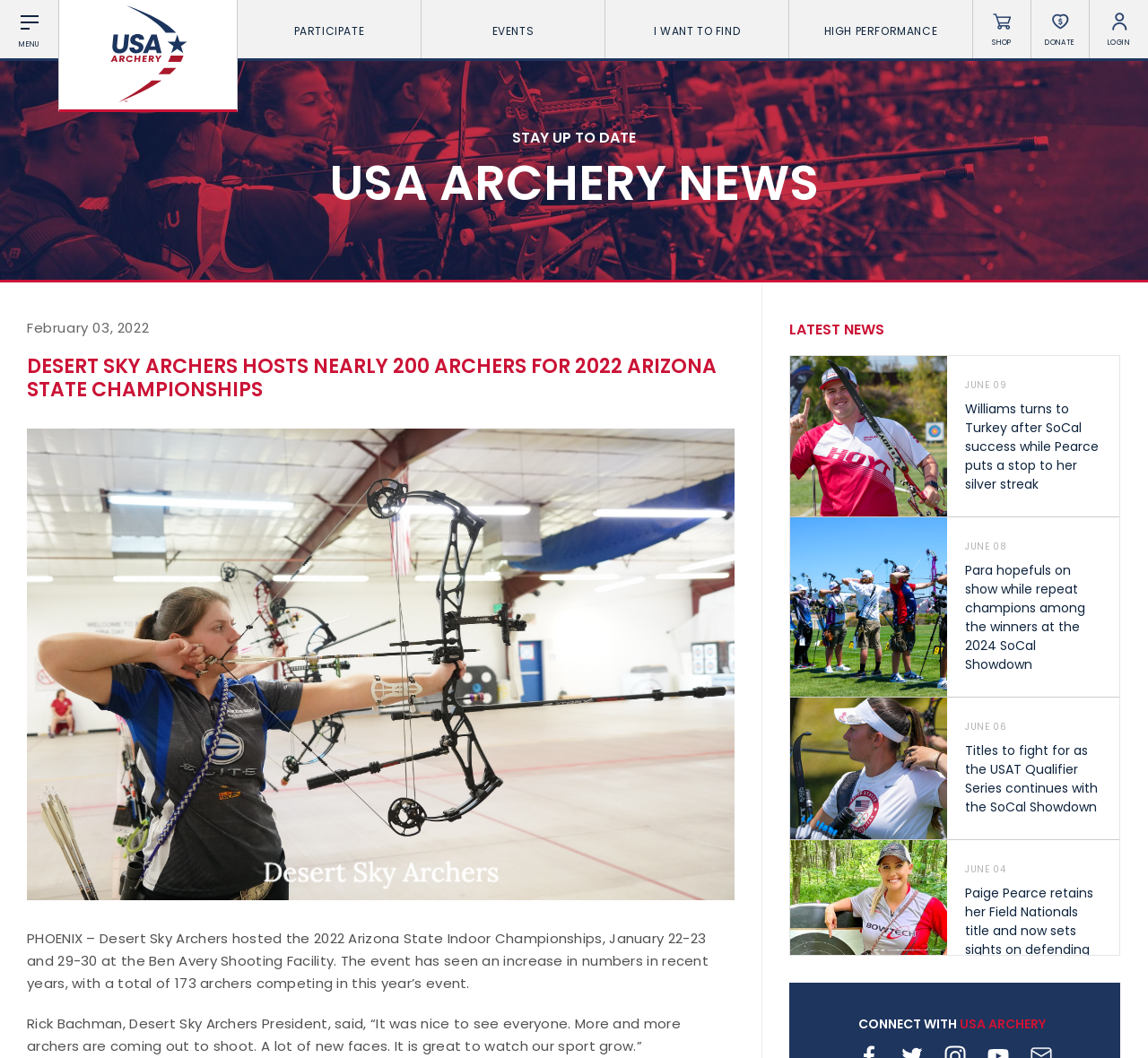What is the principal heading displayed on the webpage?

USA ARCHERY NEWS